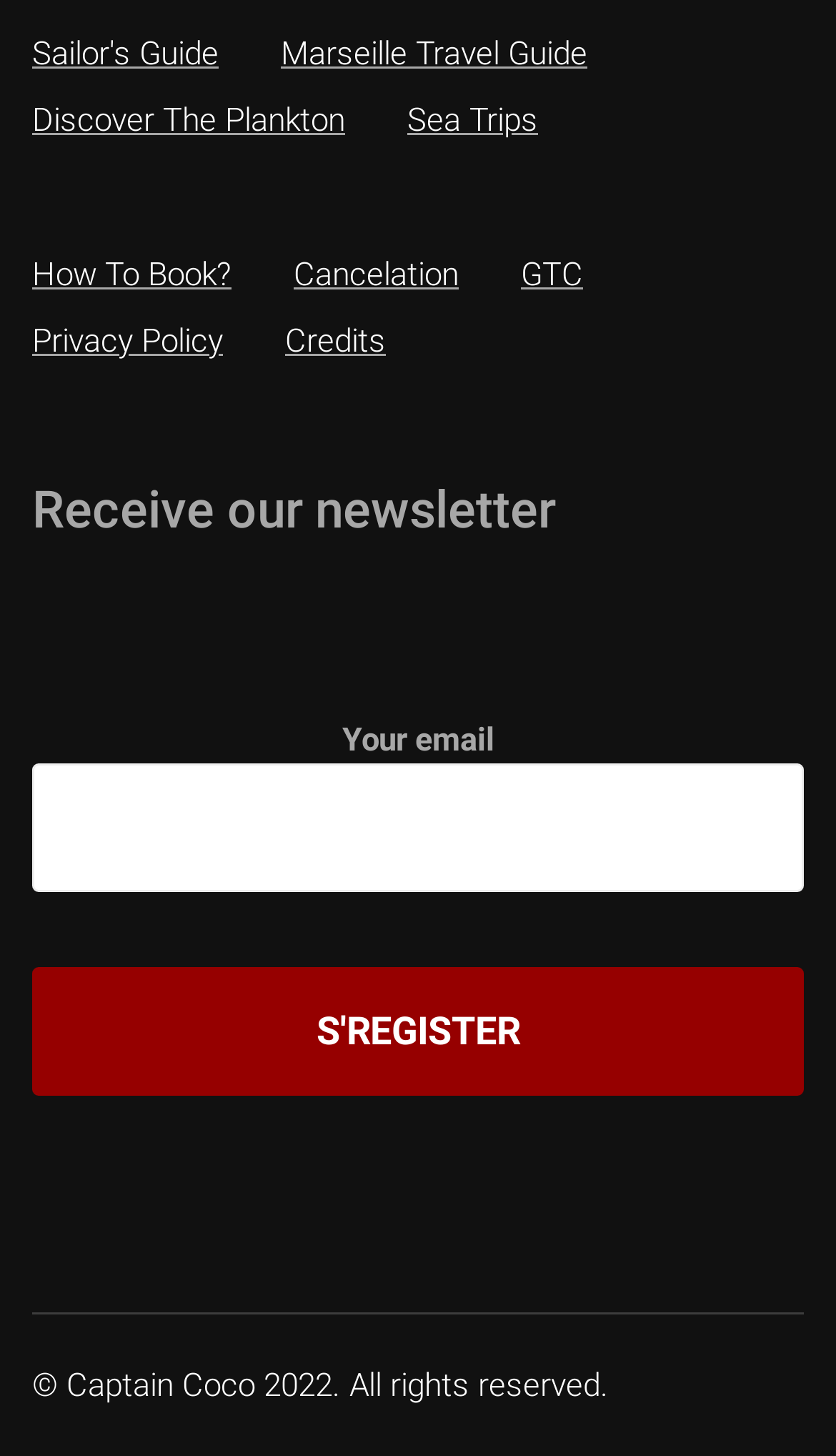What is the label of the required textbox?
Use the information from the image to give a detailed answer to the question.

The textbox has a label 'Your email' and is marked as required, indicating that users must enter their email address to submit the form.